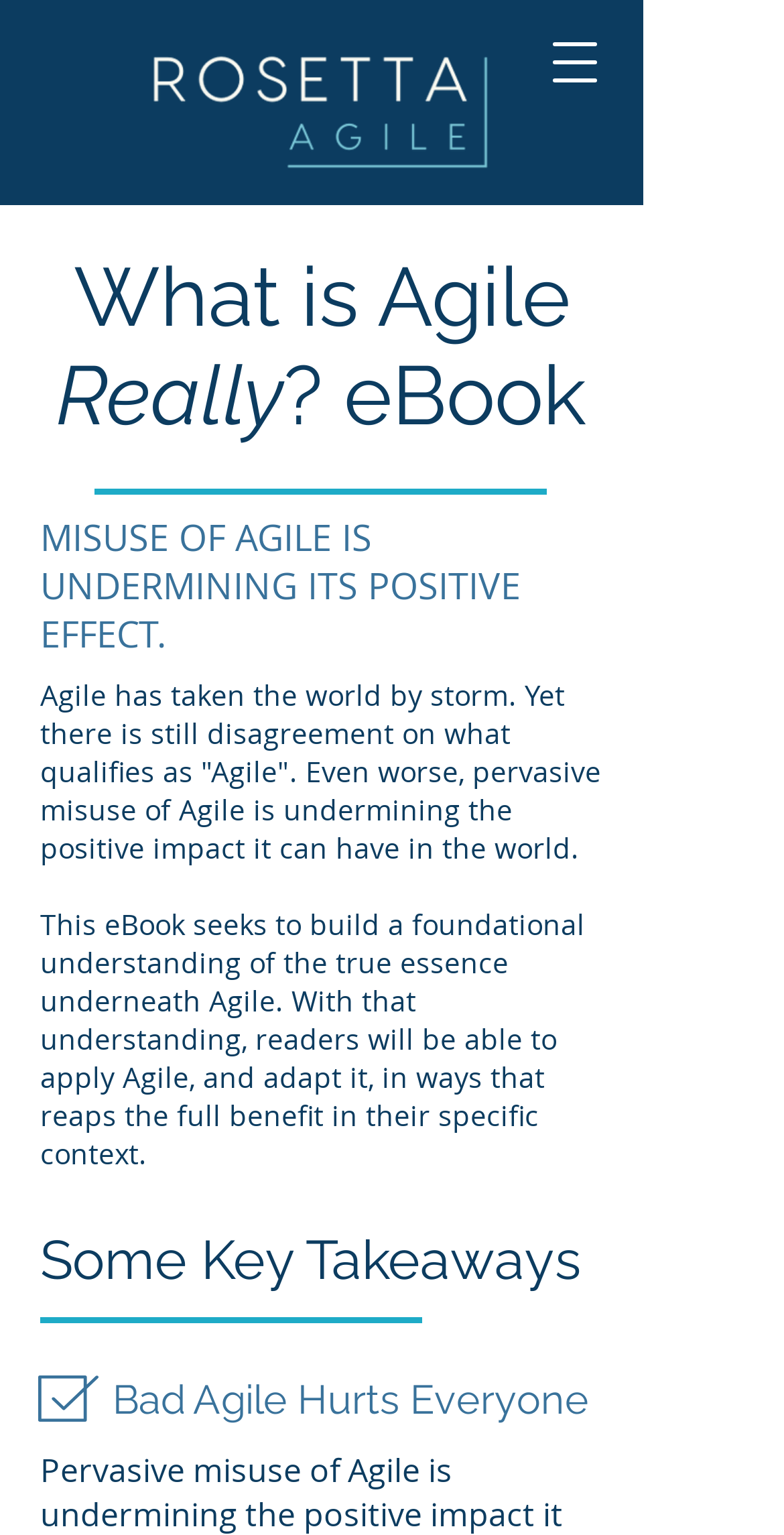Using the information from the screenshot, answer the following question thoroughly:
What is one of the key takeaways from this eBook?

One of the key takeaways from this eBook is that Bad Agile Hurts Everyone, as stated in the heading 'Bad Agile Hurts Everyone'.